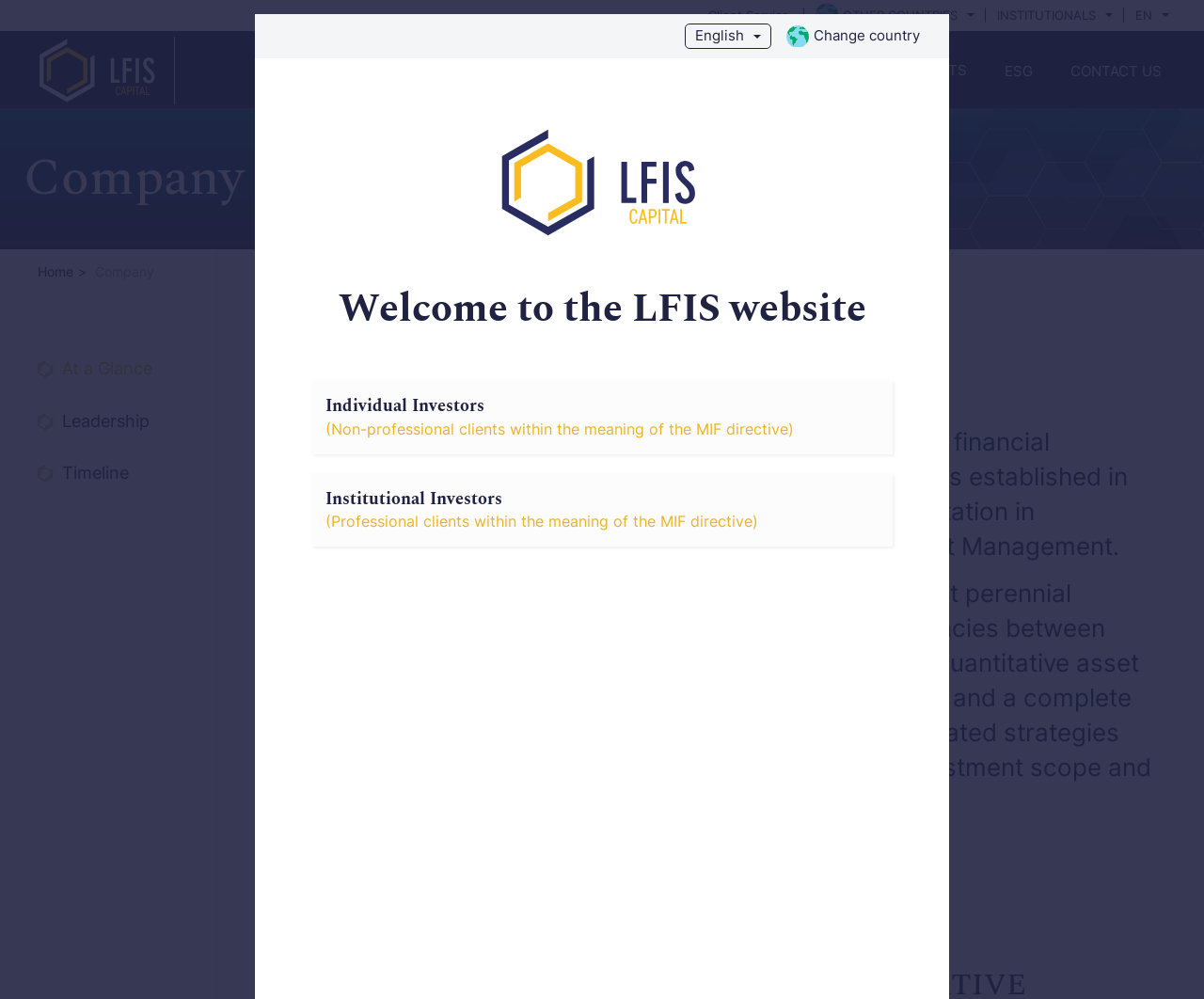Look at the image and answer the question in detail:
Where is LFIS headquartered?

I found this information in the StaticText element that mentions LFIS was 'established in 2013 and headquartered in Paris, with a sales representation in Canada, Montreal'.